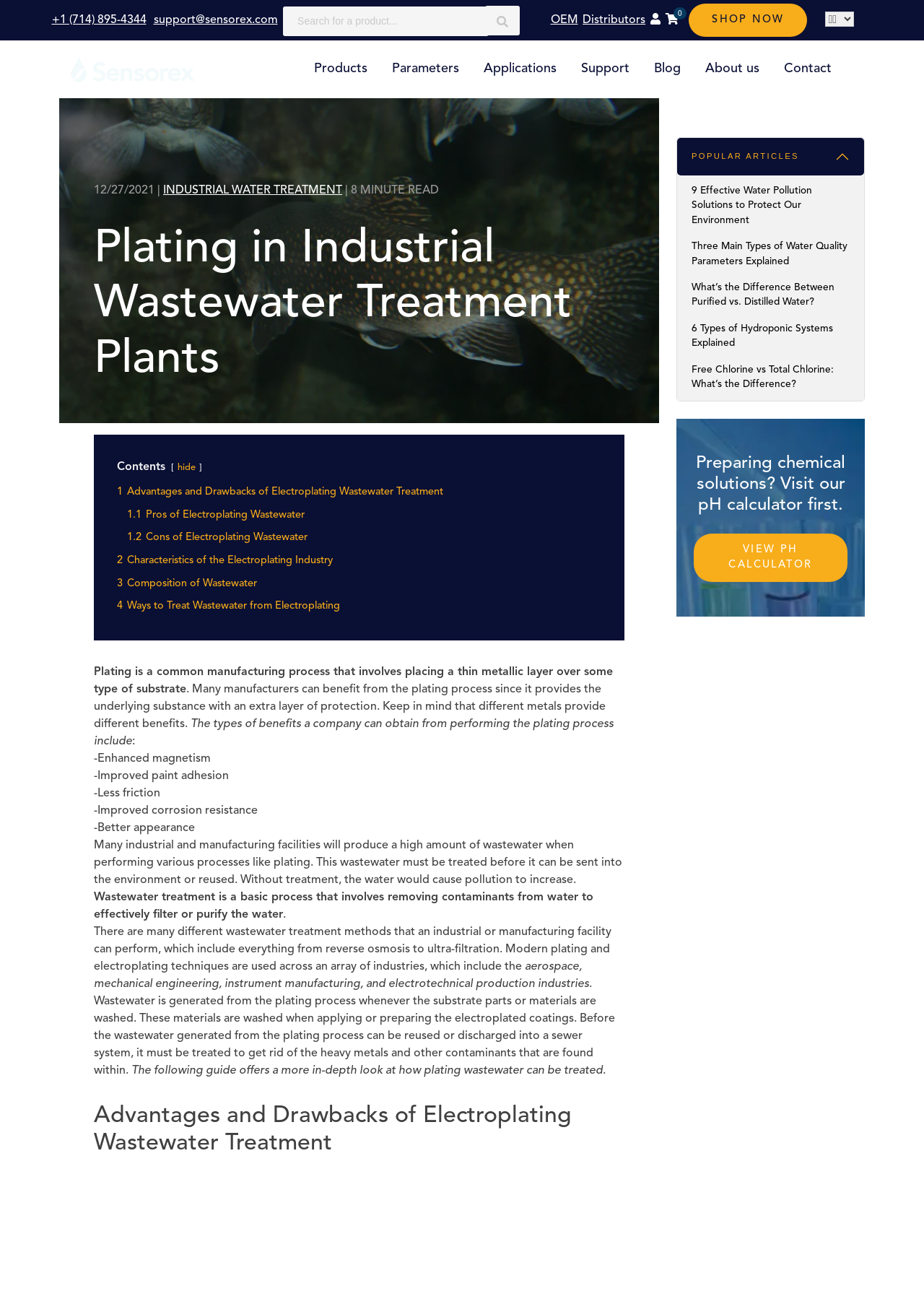Predict the bounding box coordinates for the UI element described as: "Toggle". The coordinates should be four float numbers between 0 and 1, presented as [left, top, right, bottom].

None